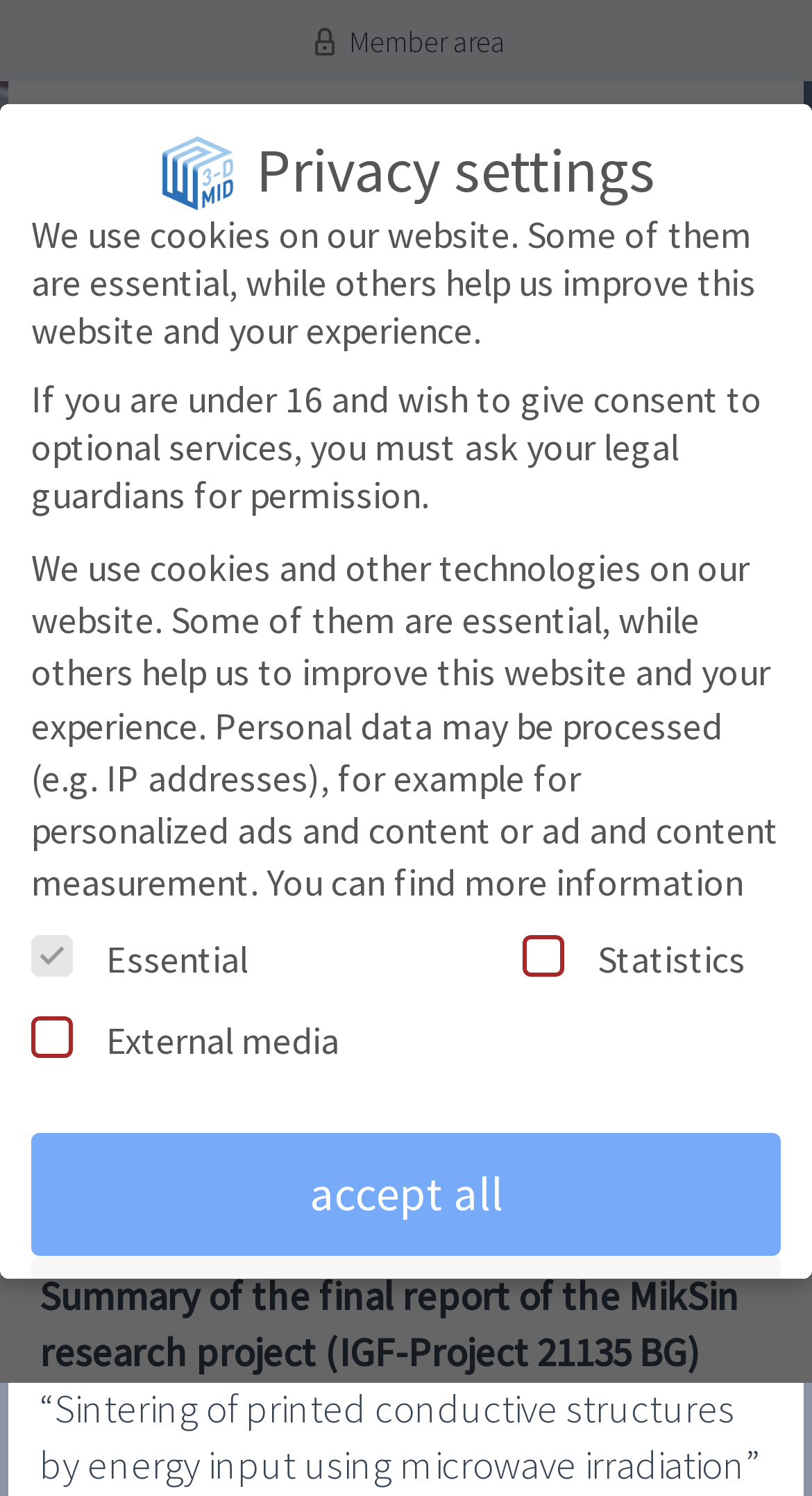What is the name of the research project?
Give a detailed and exhaustive answer to the question.

The name of the research project can be found in the heading 'FINAL PUBLICATION OF THE IGF-PROJECT MIKSIN (21135 BG)' and also in the StaticText 'Summary of the final report of the MikSin research project (IGF-Project 21135 BG)'.